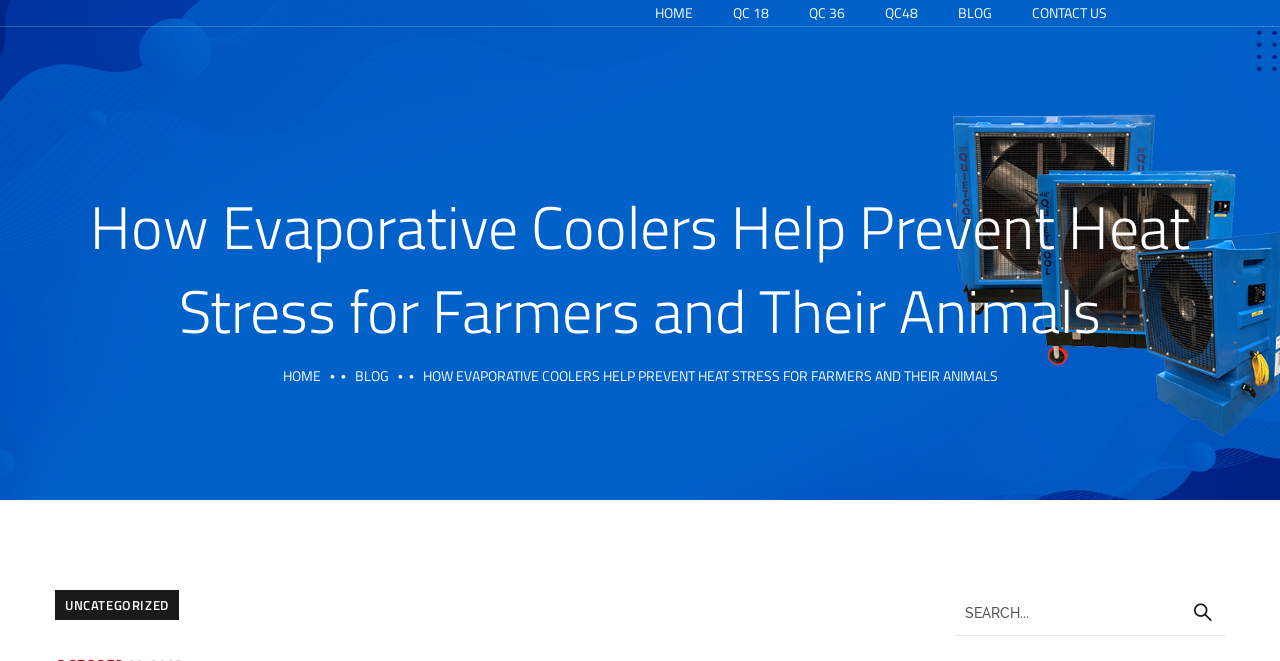What is the icon on the search button?
Look at the screenshot and respond with one word or a short phrase.

magnifying glass